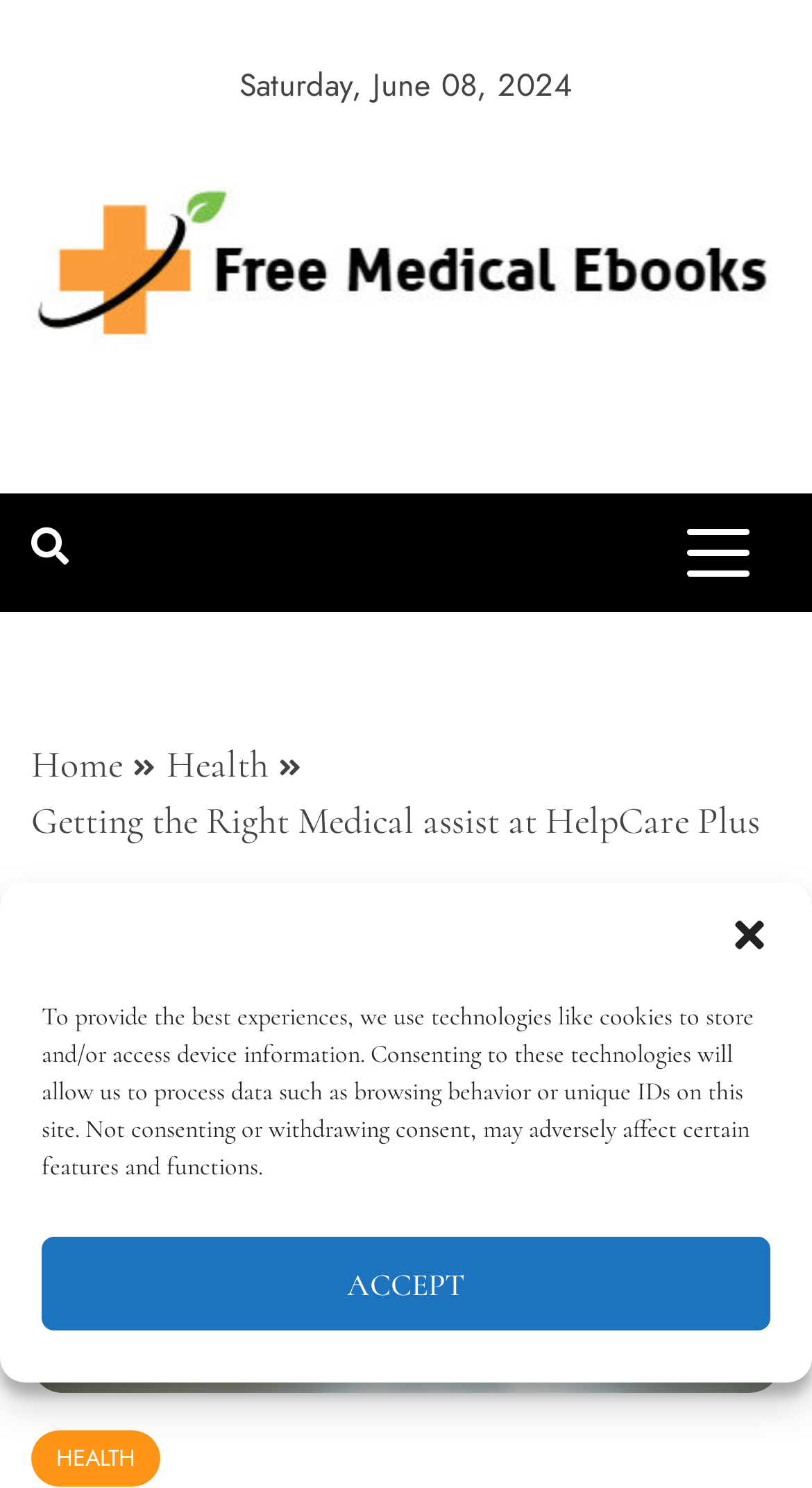Find and provide the bounding box coordinates for the UI element described with: "Free Medical Ebooks".

[0.09, 0.233, 0.949, 0.424]